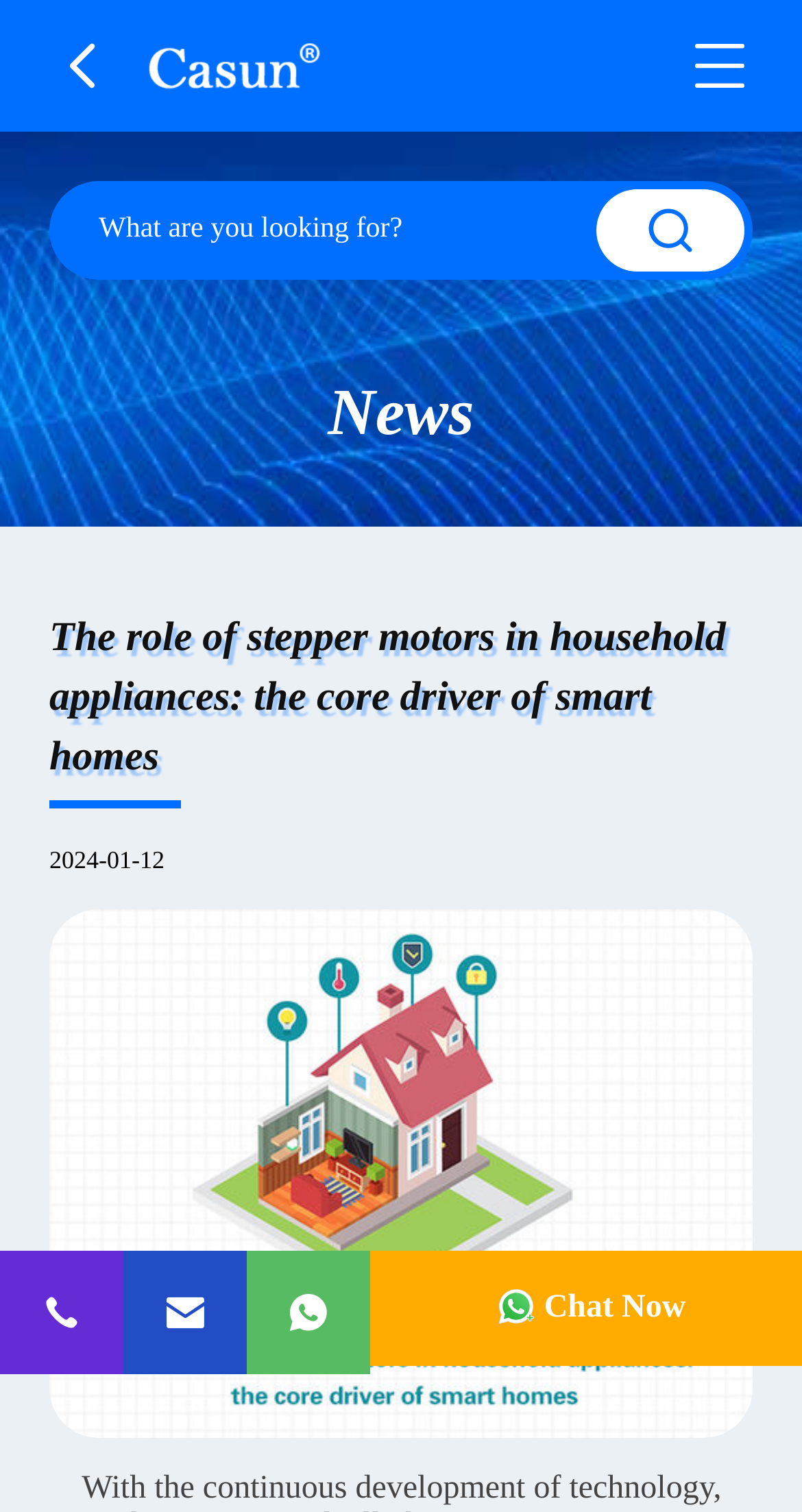Give a succinct answer to this question in a single word or phrase: 
What is the company name displayed on the image?

GUANGZHOU FUDE ELECTRONIC TECHNOLOGY CO.,LTD